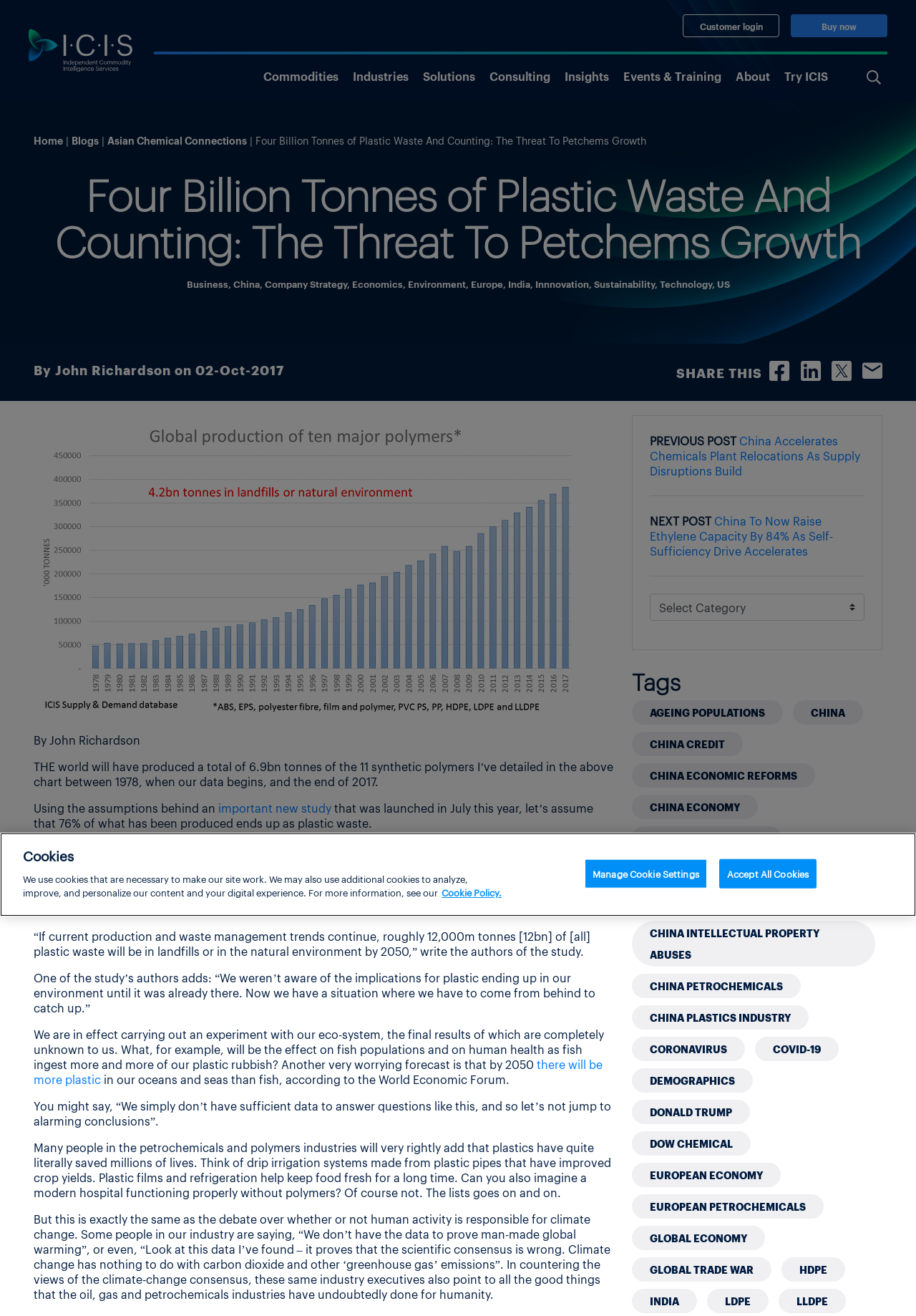Give a detailed account of the webpage's layout and content.

This webpage appears to be a blog post or article discussing the impact of plastic waste on the environment. The title of the article is "Four Billion Tonnes of Plastic Waste And Counting: The Threat To Petchems Growth" and is written by John Richardson.

At the top of the page, there is a navigation menu with links to various sections of the website, including "Commodities", "Industries", "Solutions", and "About". Below this, there is a breadcrumb trail showing the current page's location within the website.

The main content of the page is divided into several sections. The first section is an introduction to the topic of plastic waste, with a brief overview of the issue and its implications. This is followed by a series of paragraphs discussing the production and disposal of plastic waste, including statistics and quotes from a study on the topic.

To the right of the main content, there is a sidebar with links to related articles and a section titled "Tags" that lists various keywords related to the article, such as "ageing populations", "China", and "China economy".

At the bottom of the page, there are links to previous and next posts, as well as a combobox that appears to be a search or filter function.

Throughout the page, there are several images and icons, including a logo for "ICIS Explore" at the top of the page and social media sharing icons at the bottom.